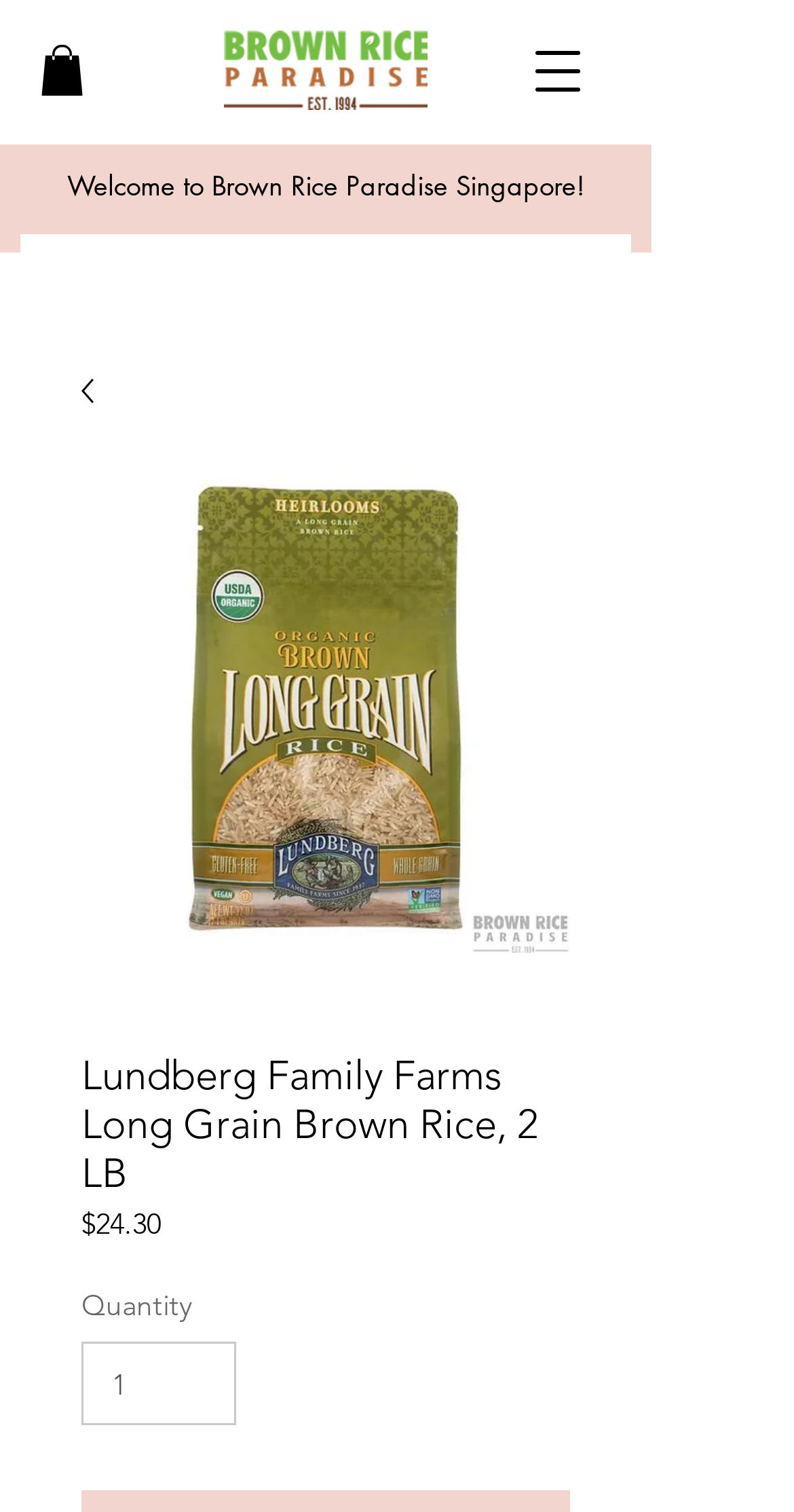Answer with a single word or phrase: 
What is the purpose of the button at the top right corner?

Open navigation menu